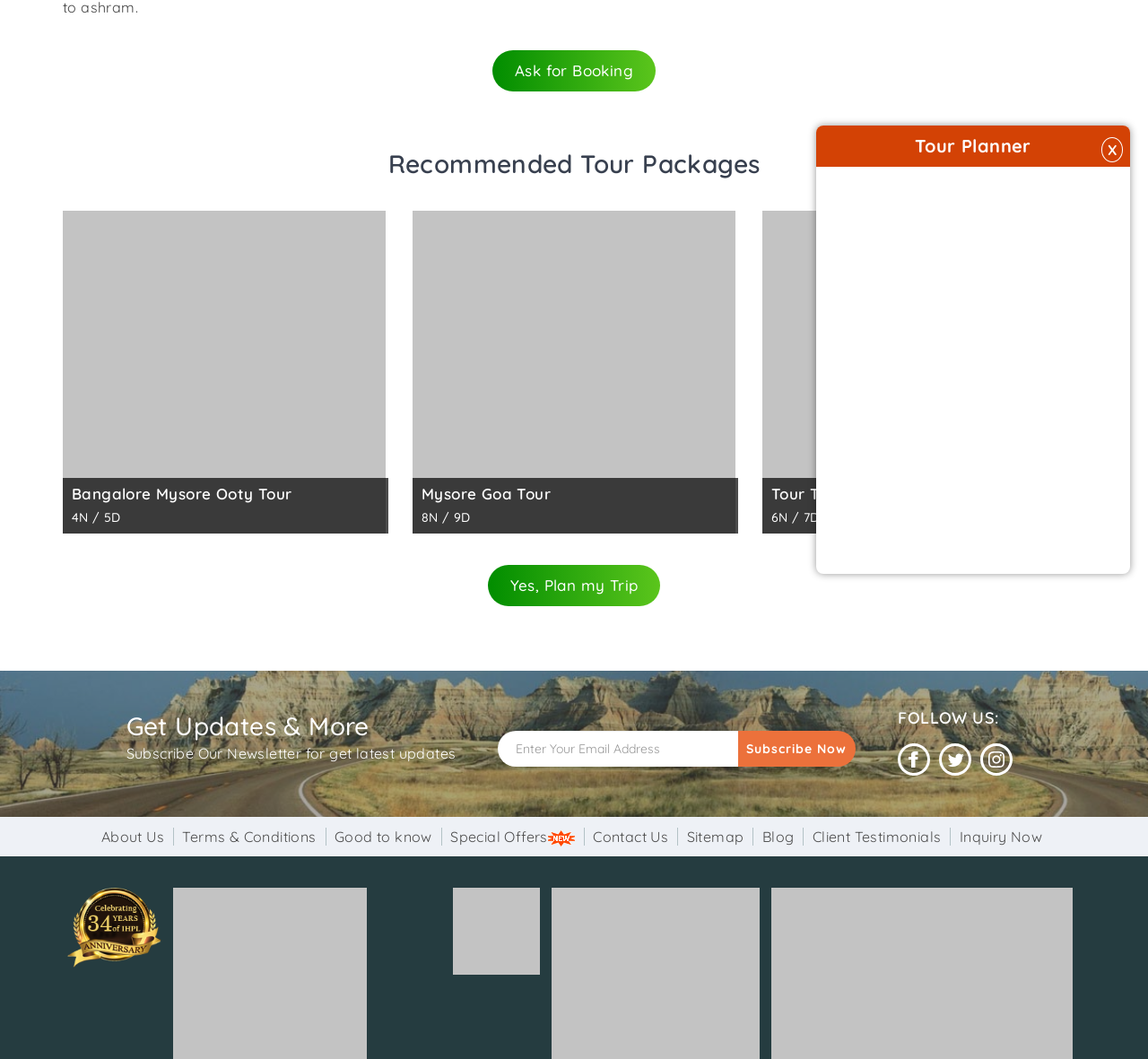Find and indicate the bounding box coordinates of the region you should select to follow the given instruction: "View 'Recommended Tour Packages'".

[0.043, 0.143, 0.957, 0.169]